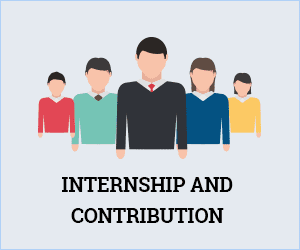Elaborate on the various elements present in the image.

The image features a group of six stylized figures standing side by side, representing a diverse mix of individuals engaged in a professional setting. Each figure is depicted in a different colored top, with the central figure wearing a dark suit and tie, suggesting a leadership role. The others are dressed in casual yet professional attire, symbolizing collaboration and teamwork. Below the figures, the words "INTERNSHIP AND CONTRIBUTION" are prominently displayed, emphasizing themes of growth, involvement, and the importance of internships in professional development. The clean, minimalist design and light background evoke a contemporary and inviting atmosphere, suitable for educational or career-oriented contexts.